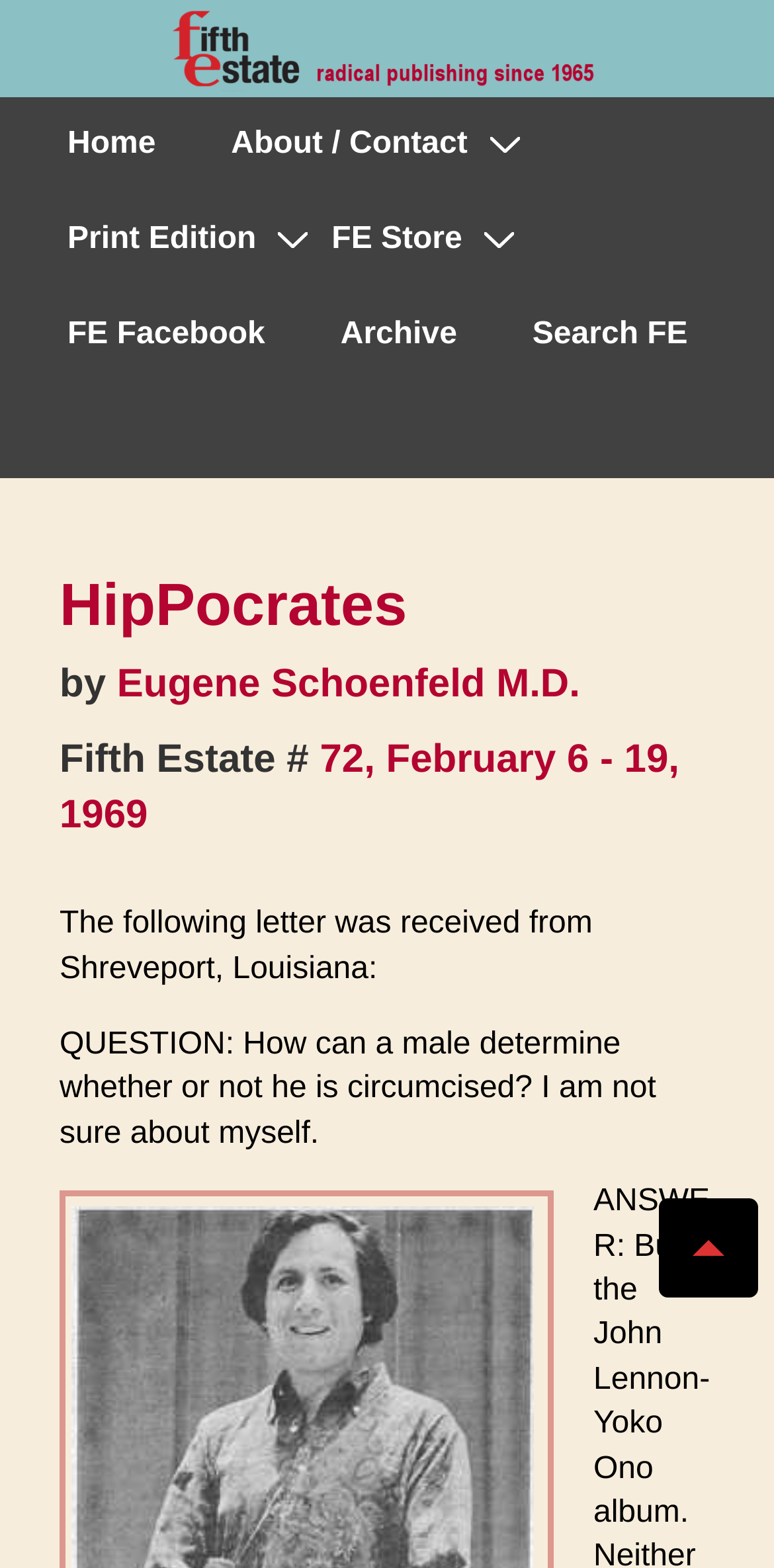Provide a brief response using a word or short phrase to this question:
Who is the author of the article?

Eugene Schoenfeld M.D.